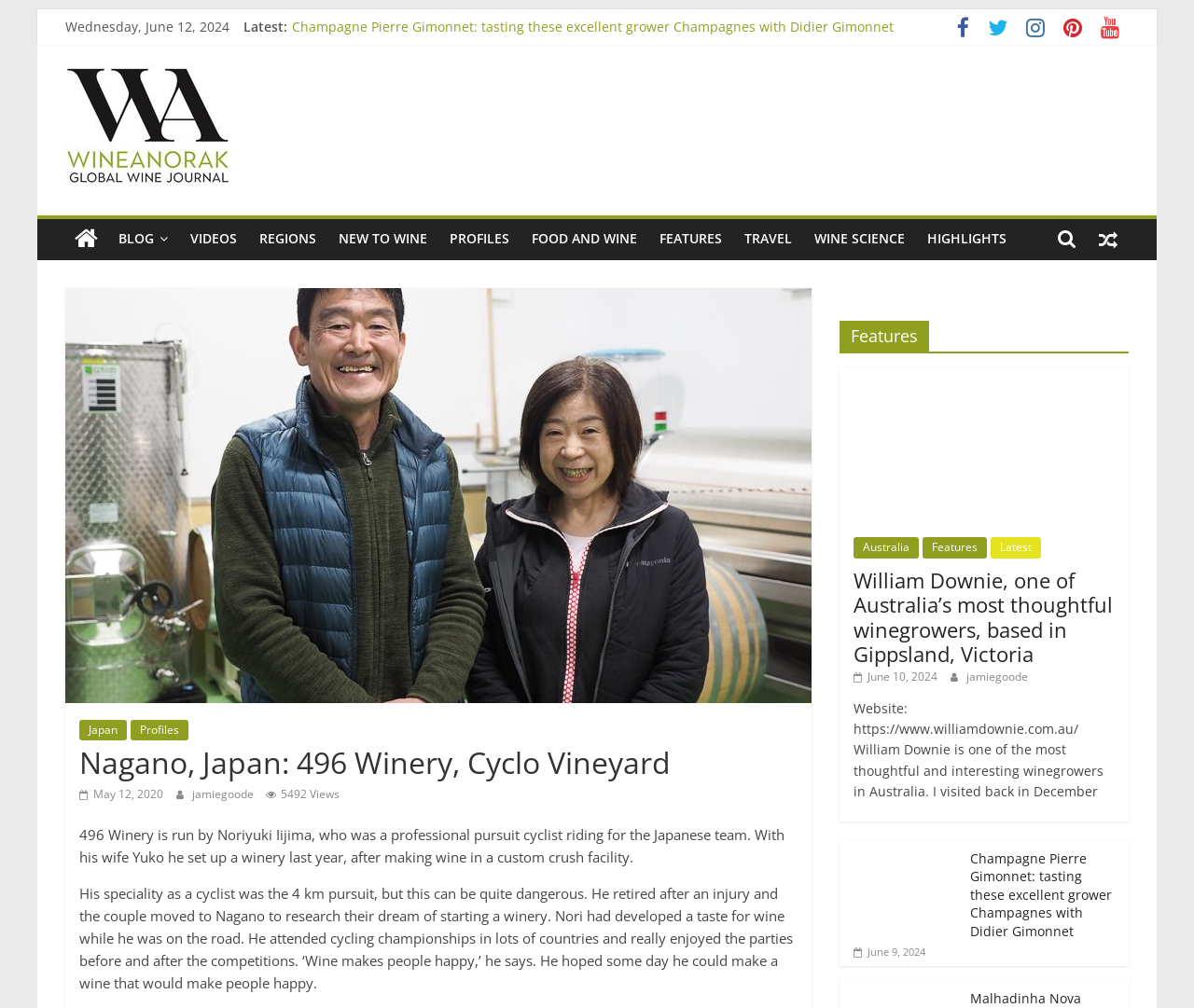Answer this question in one word or a short phrase: How many views does the main article have?

5492 Views